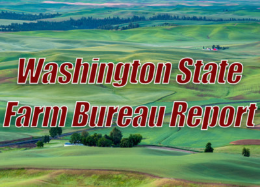What is the significance of the landscape?
Please answer the question with as much detail as possible using the screenshot.

The vibrant landscape signifies the rich agricultural history of Washington, which is evident from the description of the image. The rolling hills and lush green scenery are typical of Washington State and highlight the importance of farming in the region.